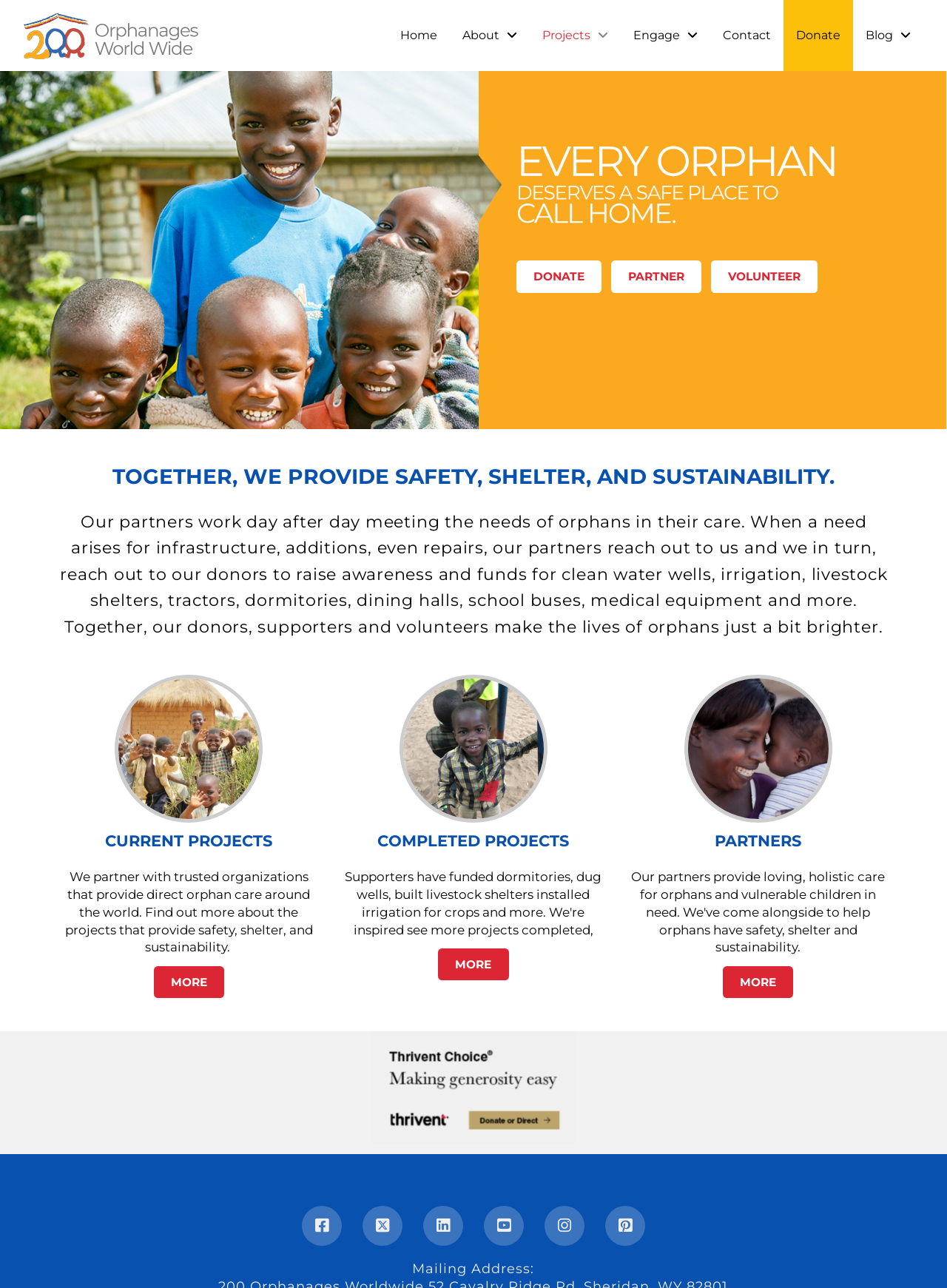Please identify the bounding box coordinates of the element's region that should be clicked to execute the following instruction: "Click the 'PARTNER' link". The bounding box coordinates must be four float numbers between 0 and 1, i.e., [left, top, right, bottom].

[0.645, 0.202, 0.741, 0.227]